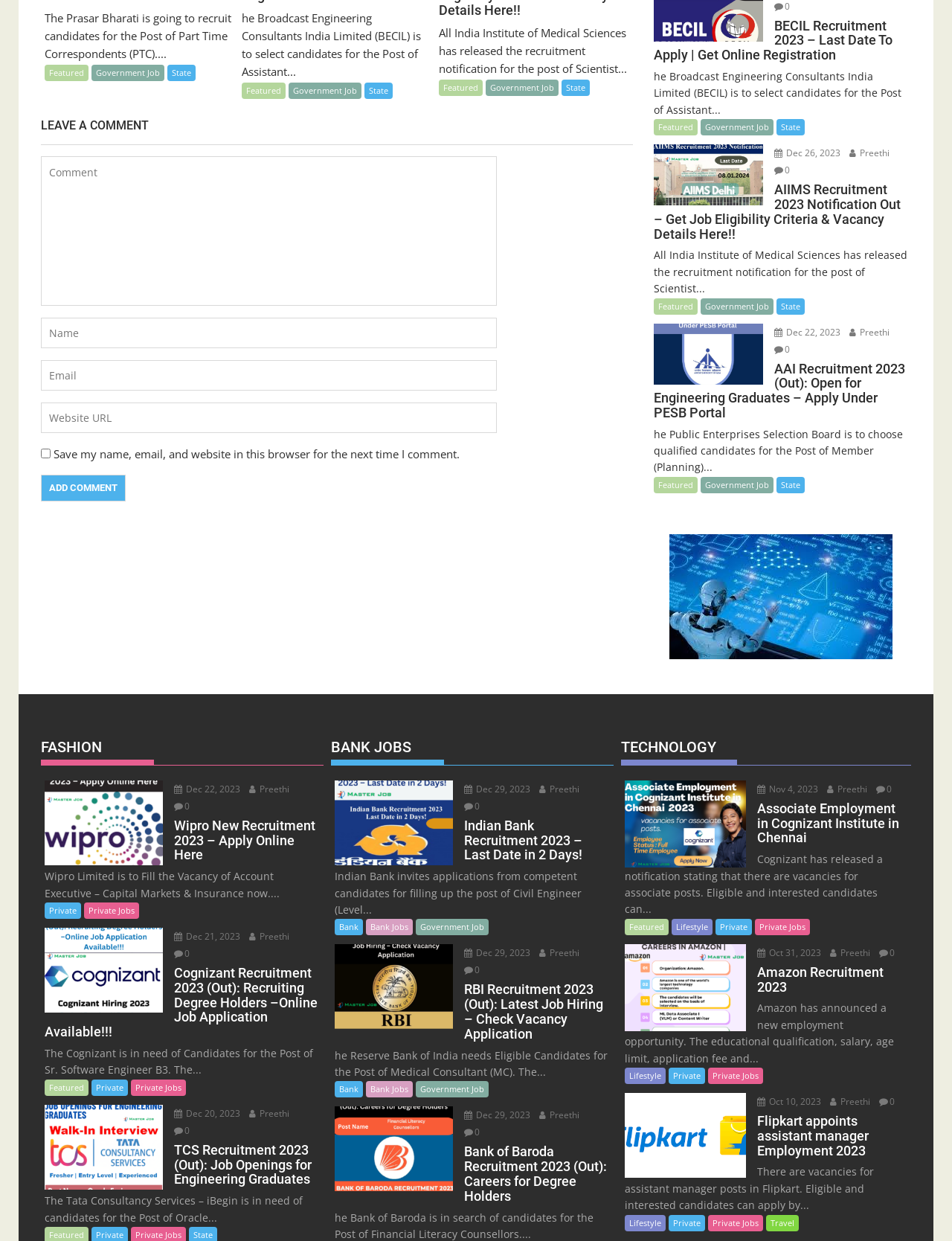Based on what you see in the screenshot, provide a thorough answer to this question: What is the purpose of the 'Leave a Comment' section?

The 'Leave a Comment' section is likely intended to allow users to provide their feedback, opinions, or comments on the job postings or other content on the webpage. The section includes text boxes for users to input their name, email, and website, as well as a checkbox to save their information for future comments, suggesting that the webpage encourages user engagement and discussion.